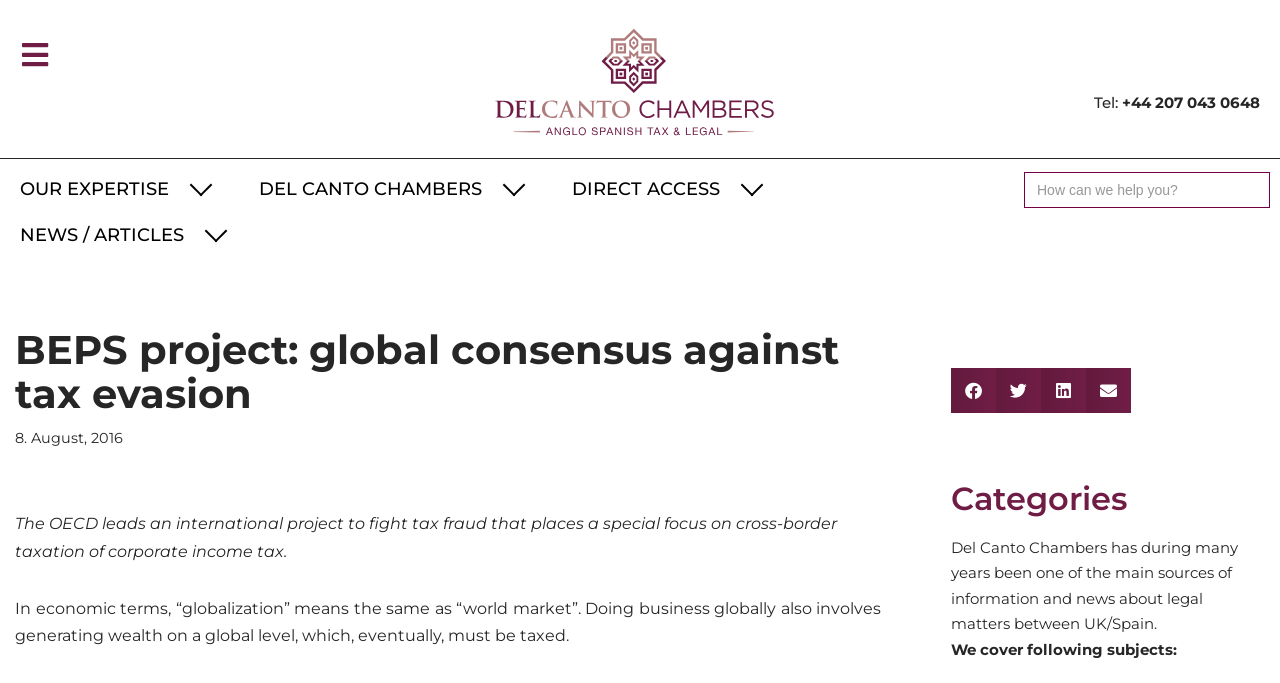Answer the question with a brief word or phrase:
How many main navigation links are there?

4